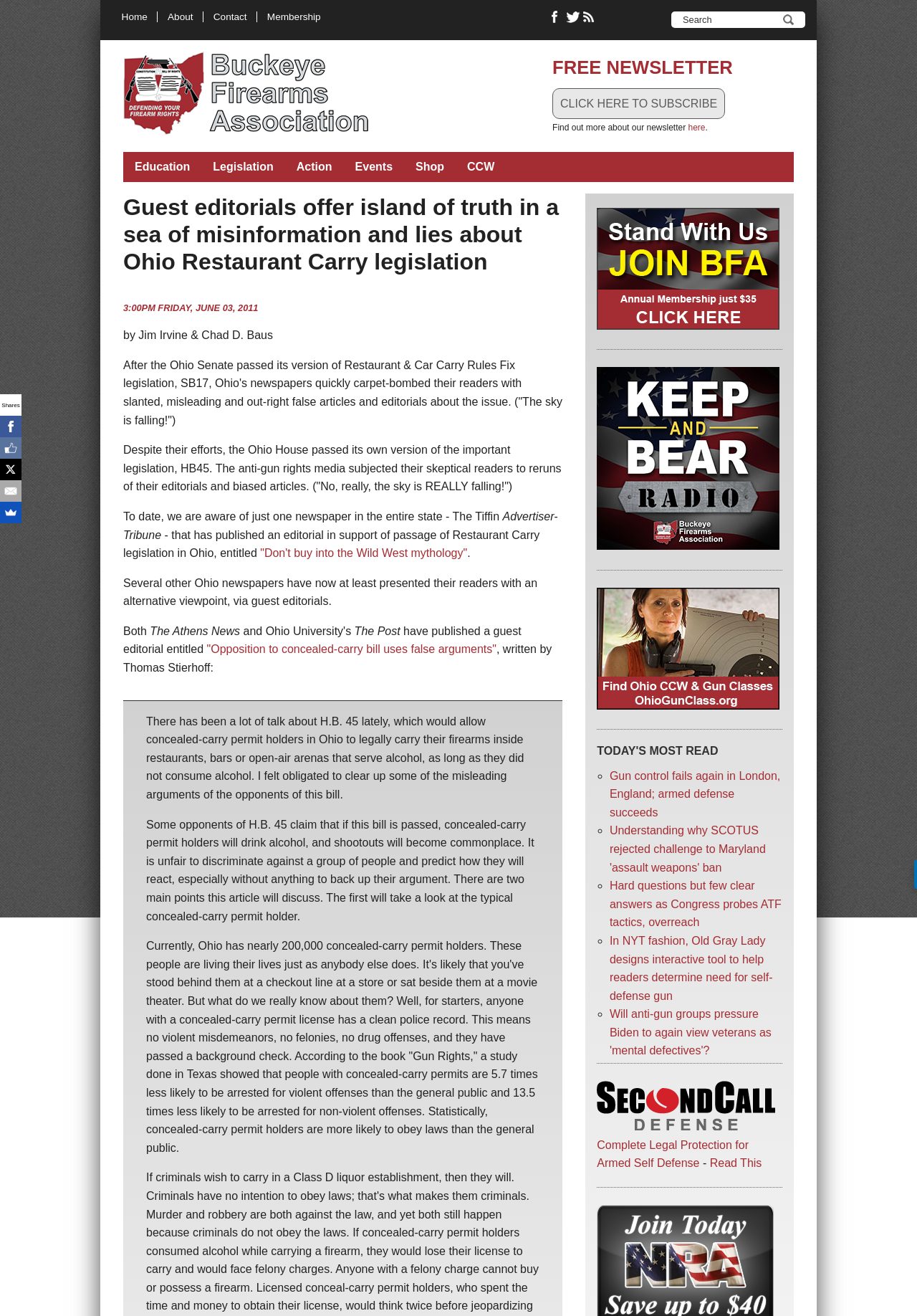Give a one-word or short phrase answer to this question: 
What is the name of the newspaper that published an editorial in support of Restaurant Carry legislation?

The Tiffin Advertiser-Tribune